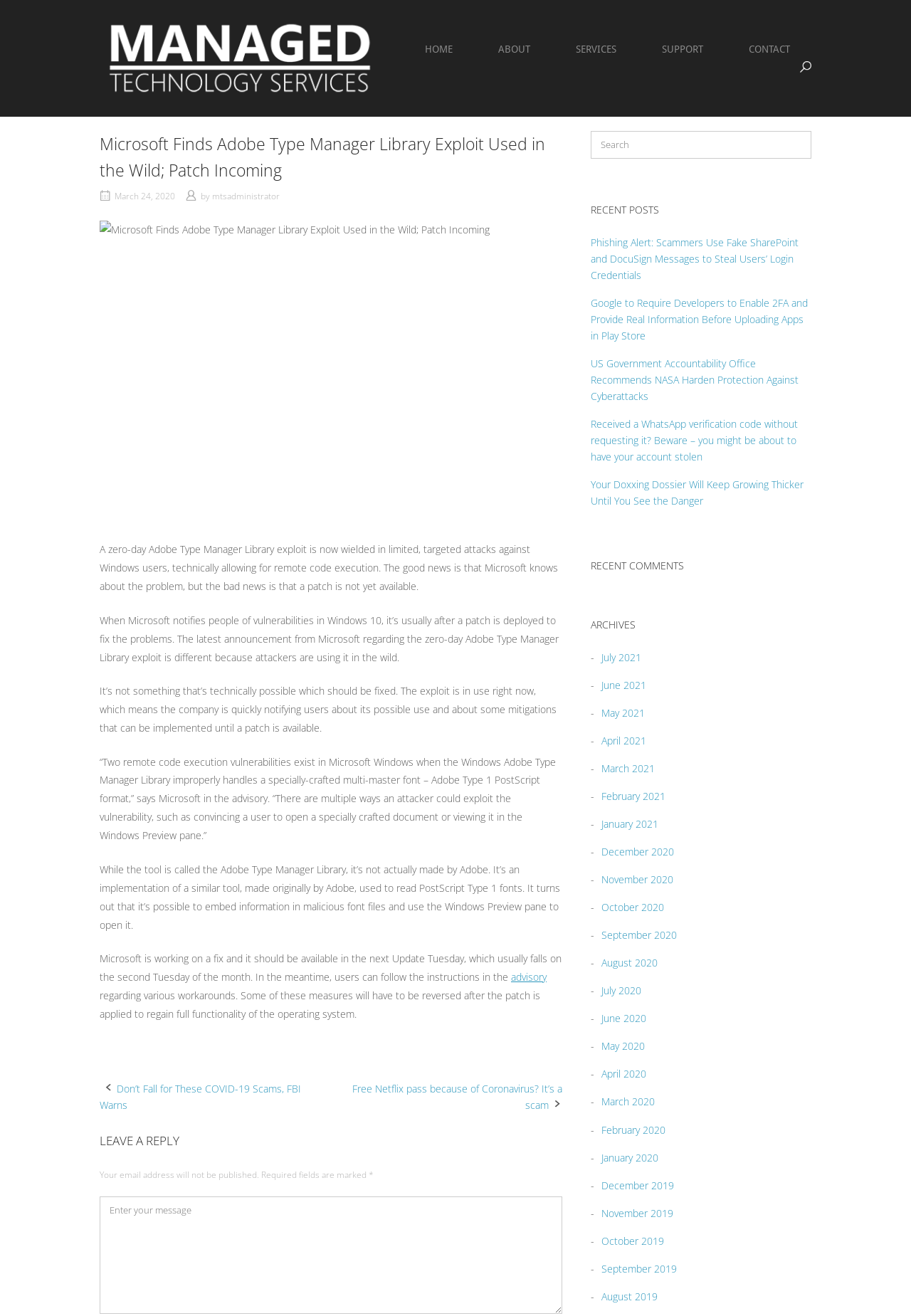What is the main title displayed on this webpage?

Microsoft Finds Adobe Type Manager Library Exploit Used in the Wild; Patch Incoming